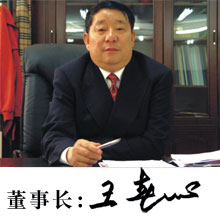Use a single word or phrase to answer the question:
In which year was the Sichuan Guodong Construction Group Co., Ltd. established?

1994